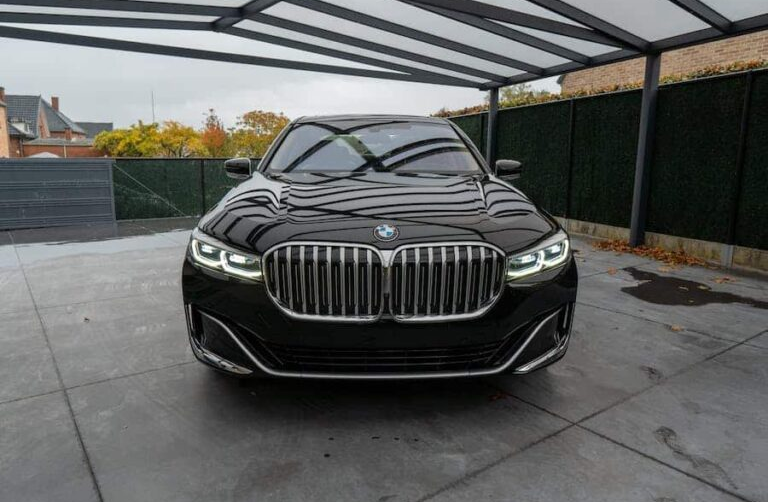Provide a one-word or one-phrase answer to the question:
What is the shape of the headlights?

Kidney-shaped